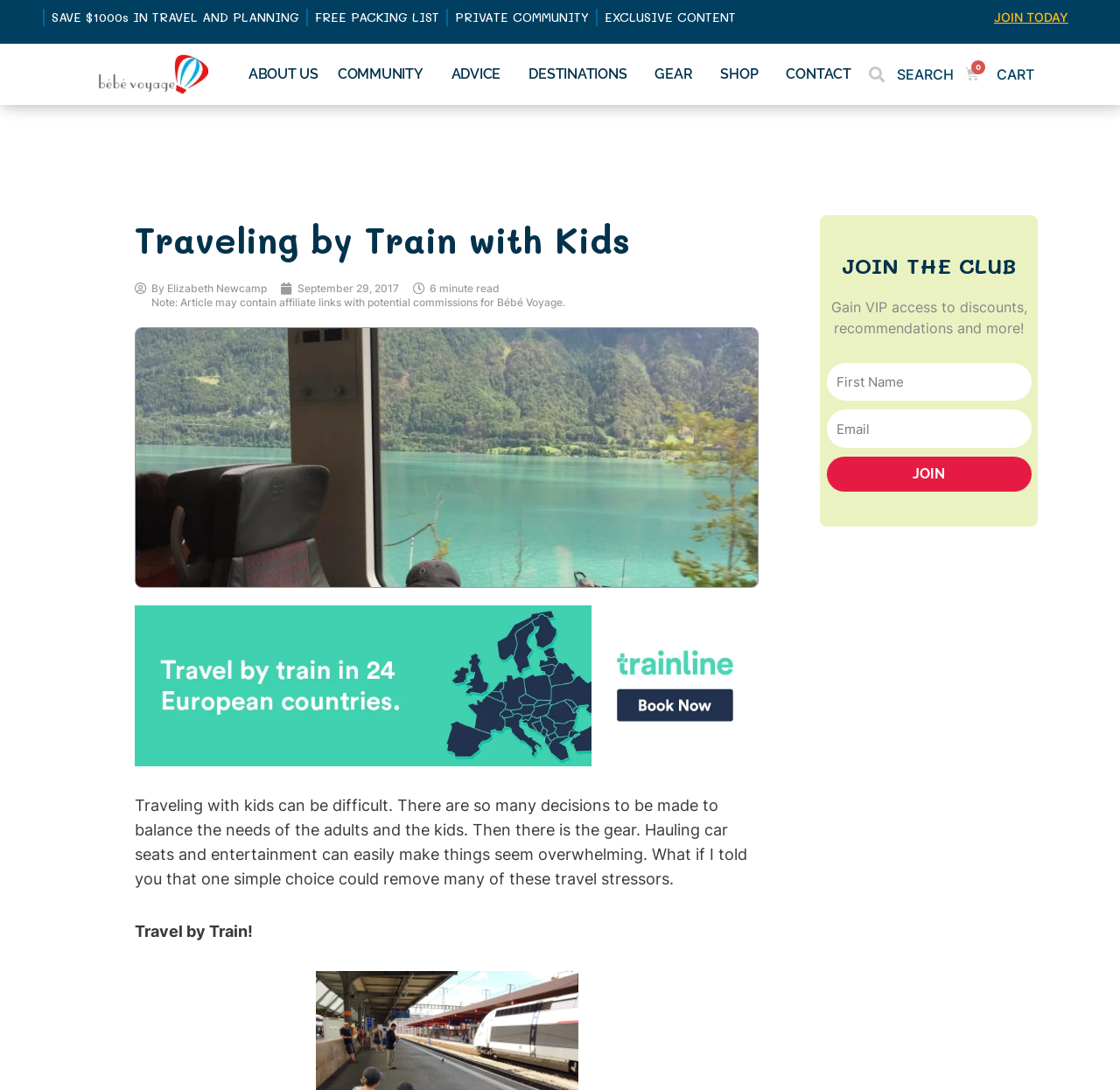Locate the bounding box coordinates for the element described below: "Shop". The coordinates must be four float values between 0 and 1, formatted as [left, top, right, bottom].

[0.639, 0.05, 0.689, 0.087]